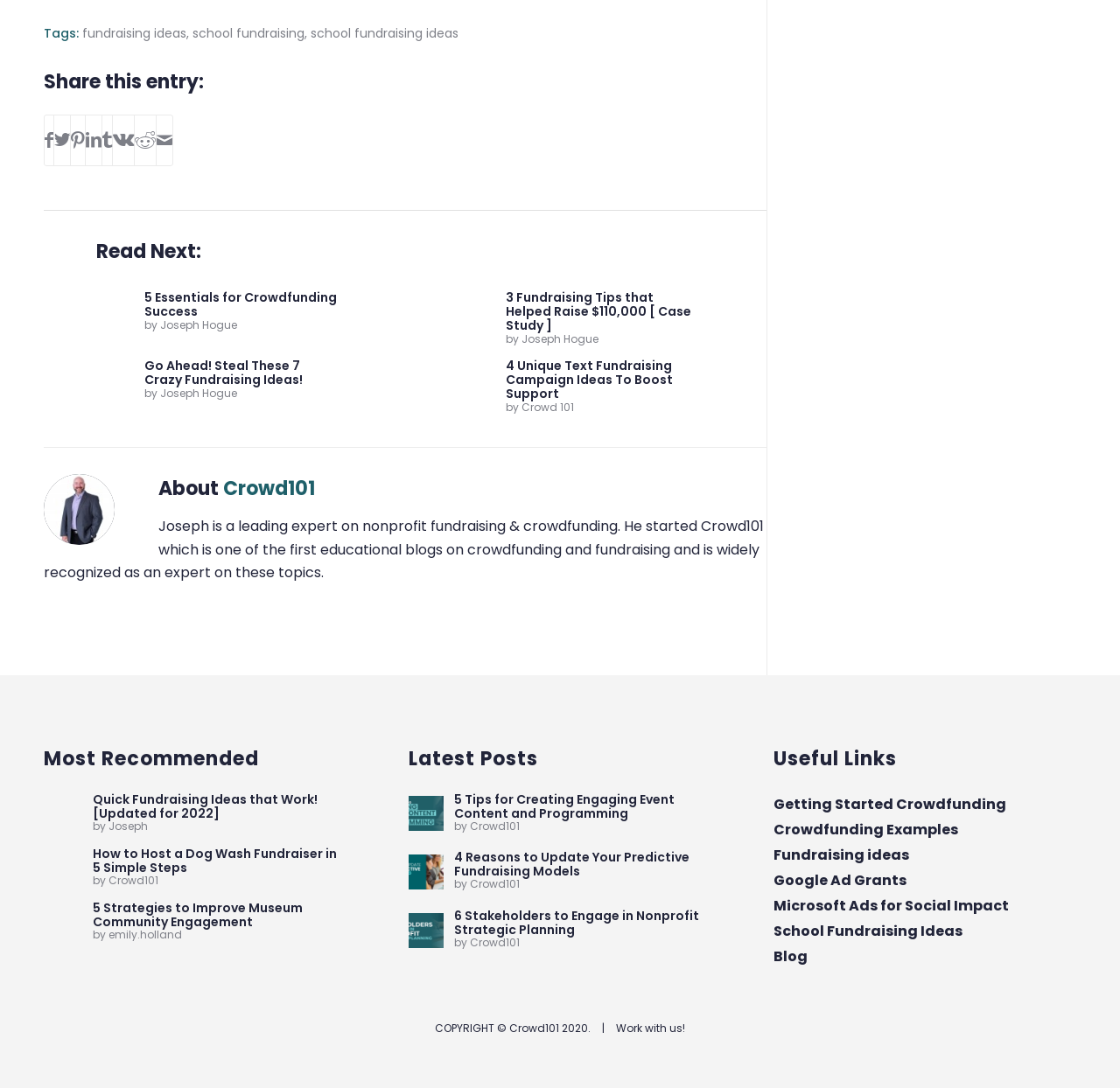Please identify the bounding box coordinates of where to click in order to follow the instruction: "Explore school fundraising ideas".

[0.172, 0.023, 0.272, 0.039]